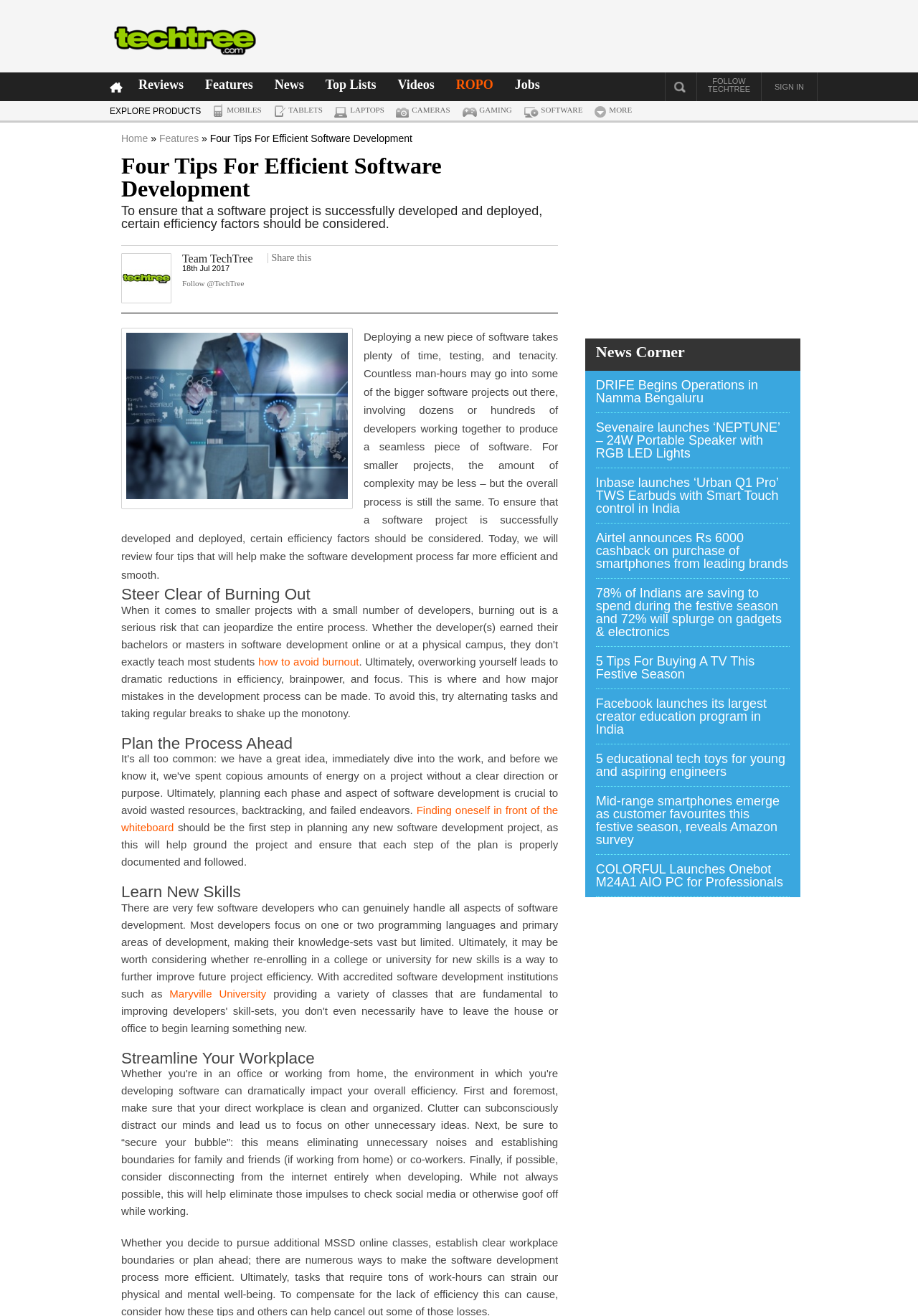What is the name of the website?
Use the information from the screenshot to give a comprehensive response to the question.

The name of the website can be found in the top-left corner of the webpage, where it says 'TechTree' in the heading element.